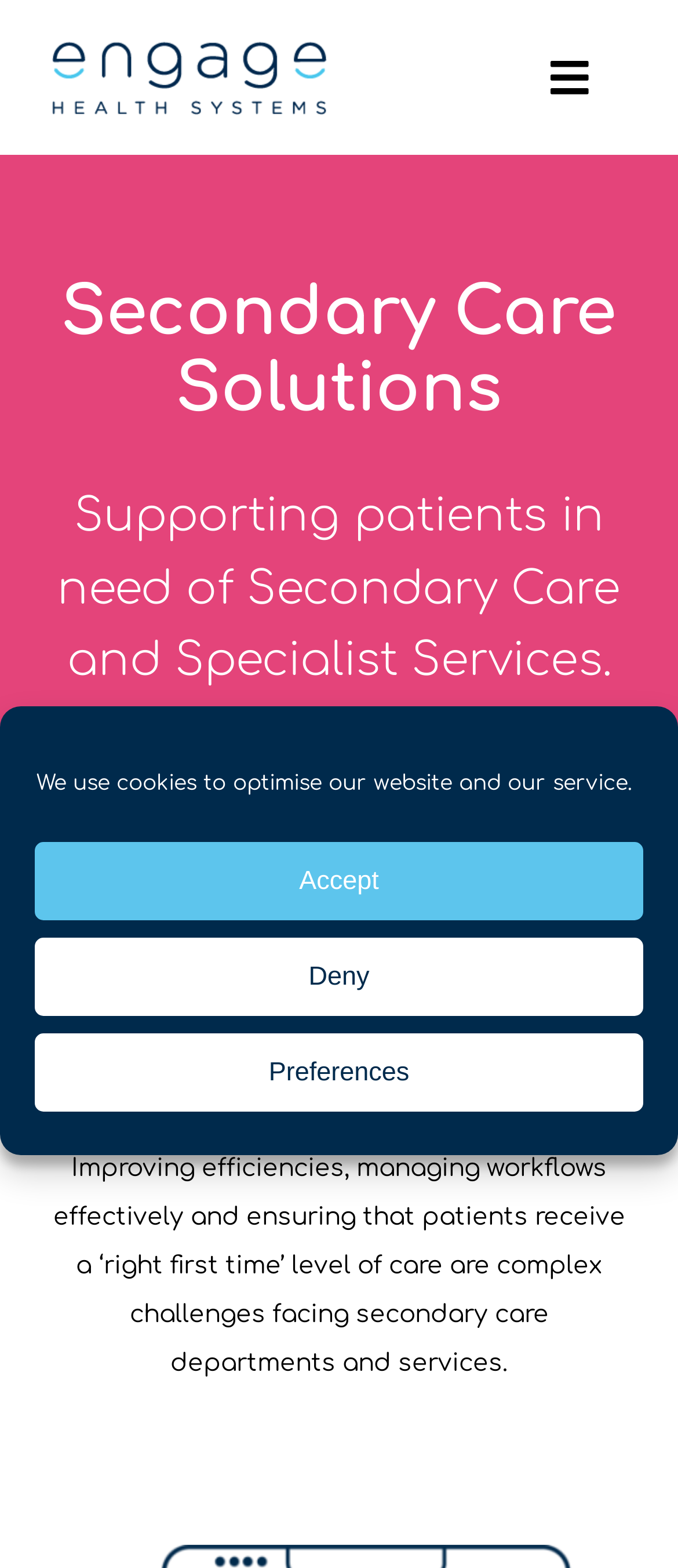Explain the features and main sections of the webpage comprehensively.

The webpage is about Engage Health Systems, a secondary care solution provider. At the top, there is a logo of Engage Health Systems, accompanied by a mobile menu toggle button on the right side. Below the logo, there is a navigation menu with links to various sections, including "Our Solutions", "Resources Hub", "Case Studies", "About Us", and more.

On the left side of the page, there is a prominent heading "Secondary Care Solutions" followed by a brief description of the company's services, which support patients in need of secondary care and specialist services. Below this, there is an image that takes up most of the page width.

Further down, there is a longer paragraph of text that discusses the challenges faced by secondary care departments and services, including improving efficiencies, managing workflows, and ensuring patients receive the right level of care.

At the very top of the page, there is a cookie consent dialog with a message about using cookies to optimize the website and service. The dialog has three buttons: "Accept", "Deny", and "Preferences".